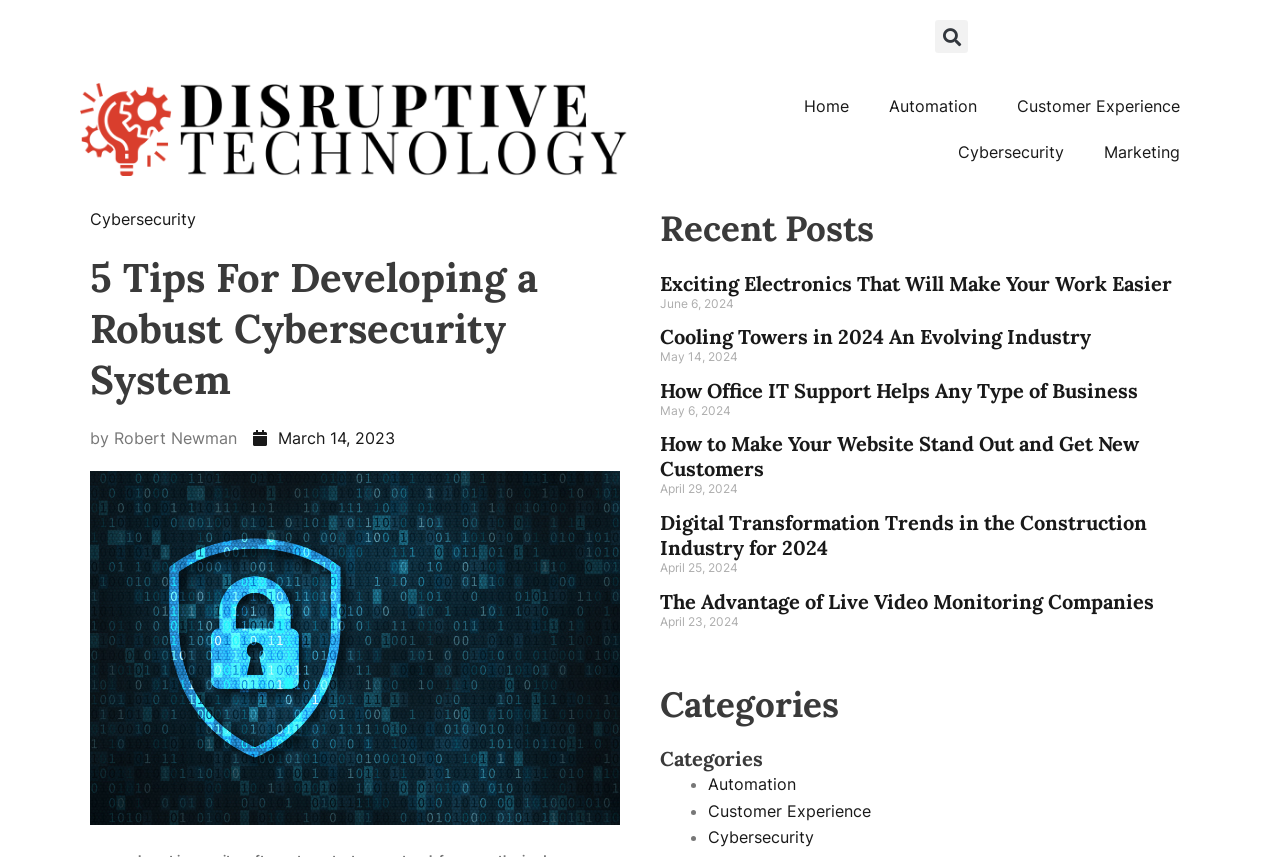What is the author of the main article?
Provide an in-depth and detailed explanation in response to the question.

The webpage contains a static text element 'by Robert Newman' below the main heading, indicating that Robert Newman is the author of the main article.